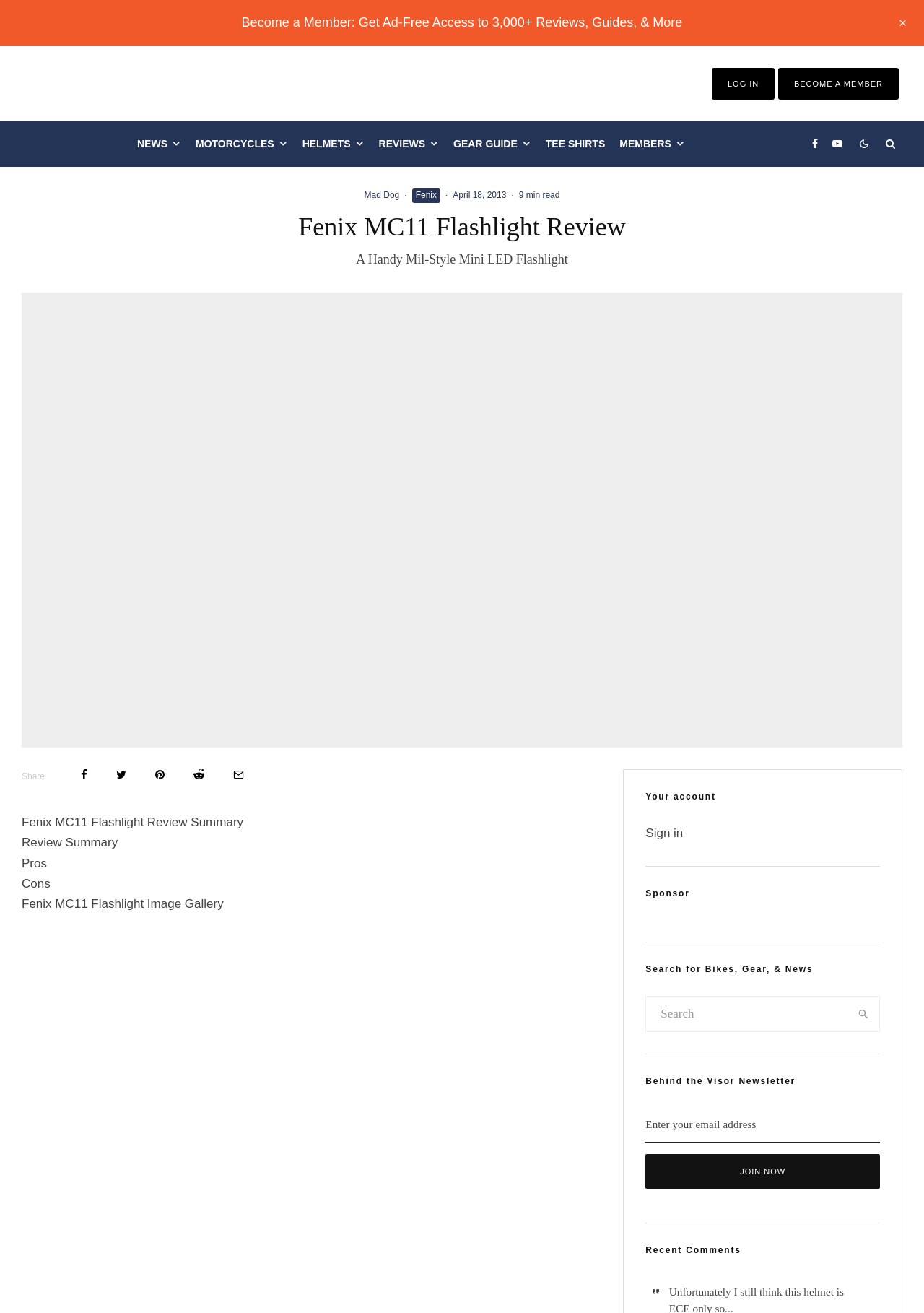Using the information in the image, give a comprehensive answer to the question: 
What is the purpose of the button with the text 'Join Now'?

I found the answer by looking at the heading element with the text 'Behind the Visor Newsletter' and the button element with the text 'Join Now'.